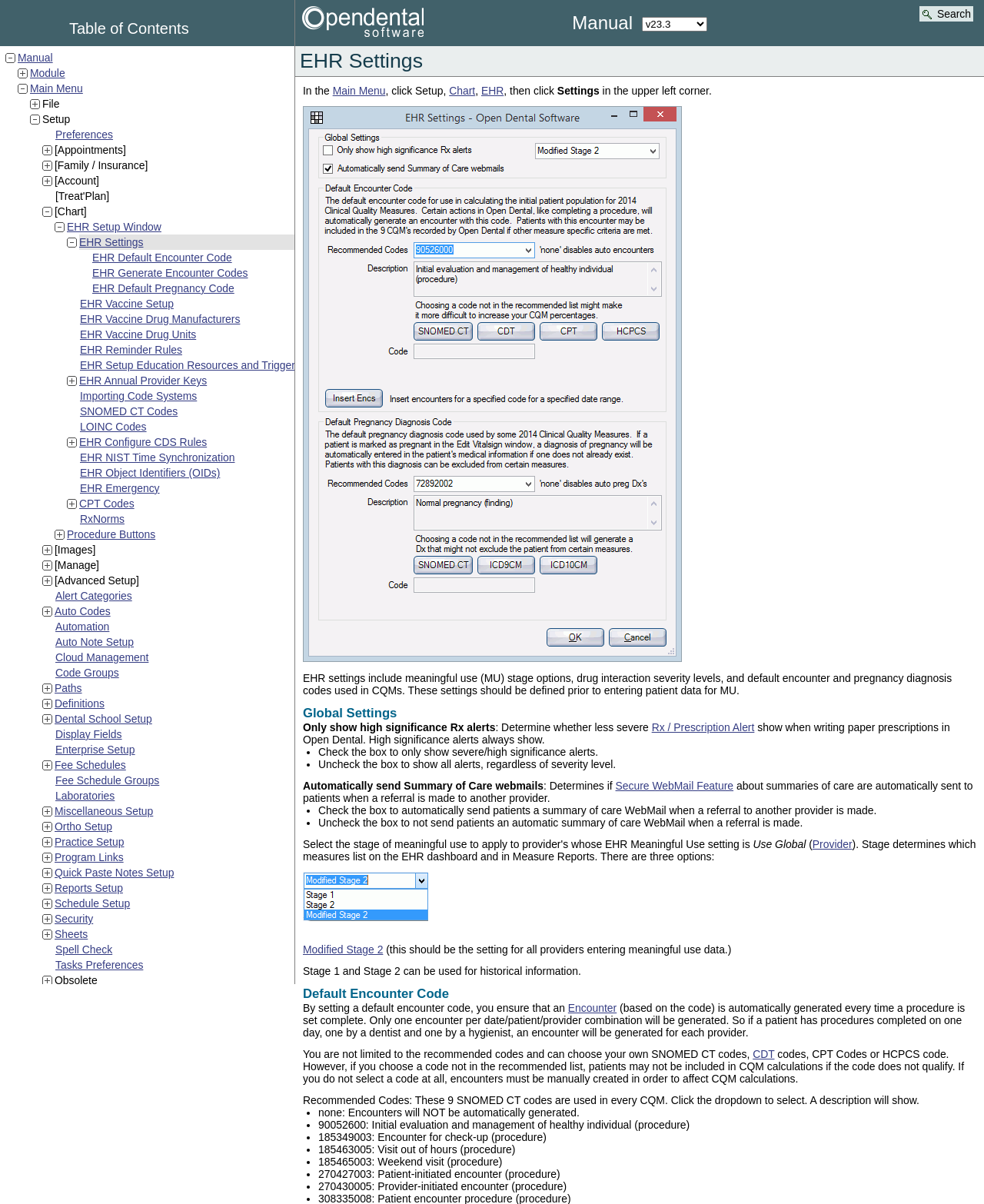Please provide the bounding box coordinates for the UI element as described: "LOINC Codes". The coordinates must be four floats between 0 and 1, represented as [left, top, right, bottom].

[0.081, 0.349, 0.149, 0.36]